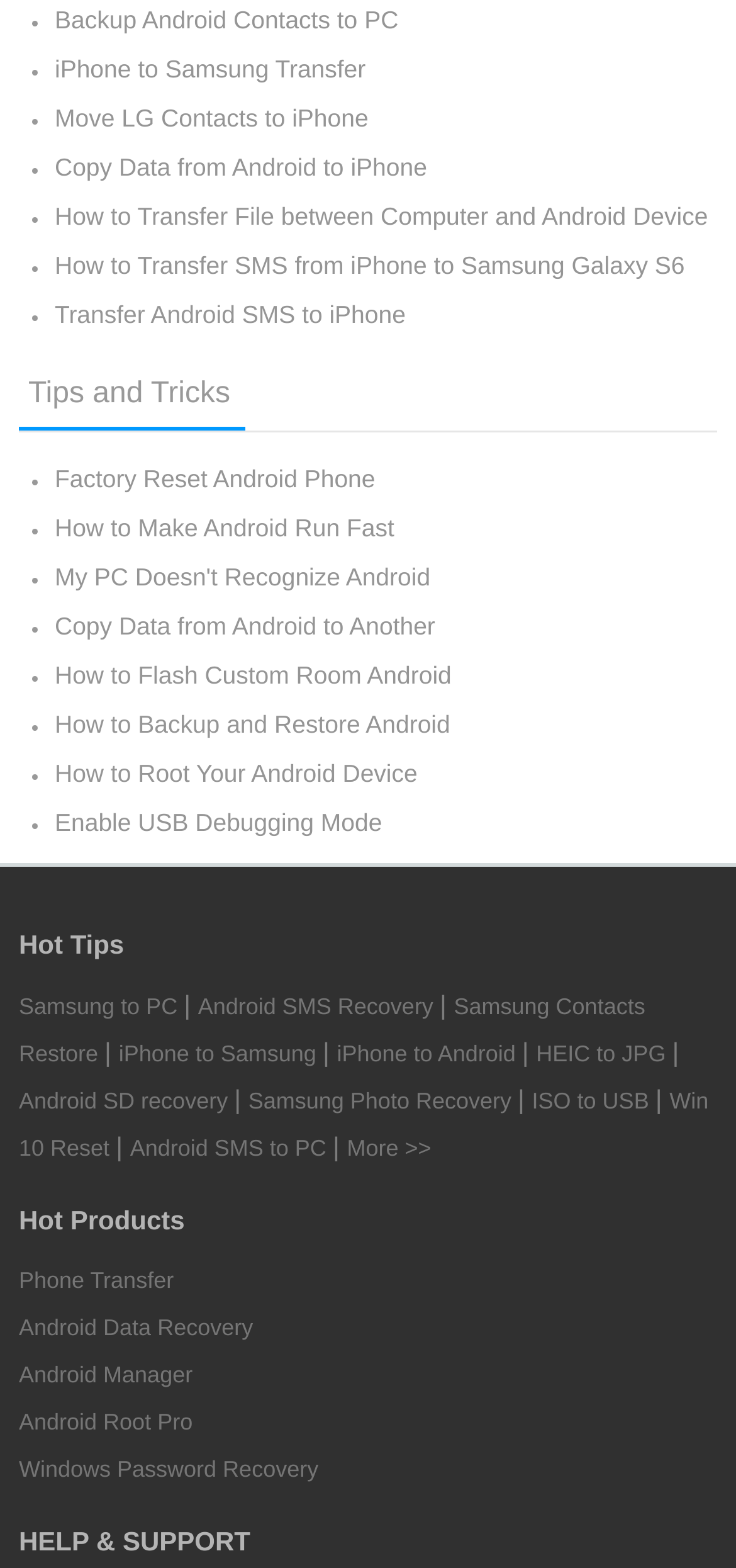Please determine the bounding box coordinates of the element to click on in order to accomplish the following task: "Explore Android data recovery solutions". Ensure the coordinates are four float numbers ranging from 0 to 1, i.e., [left, top, right, bottom].

[0.026, 0.838, 0.344, 0.855]